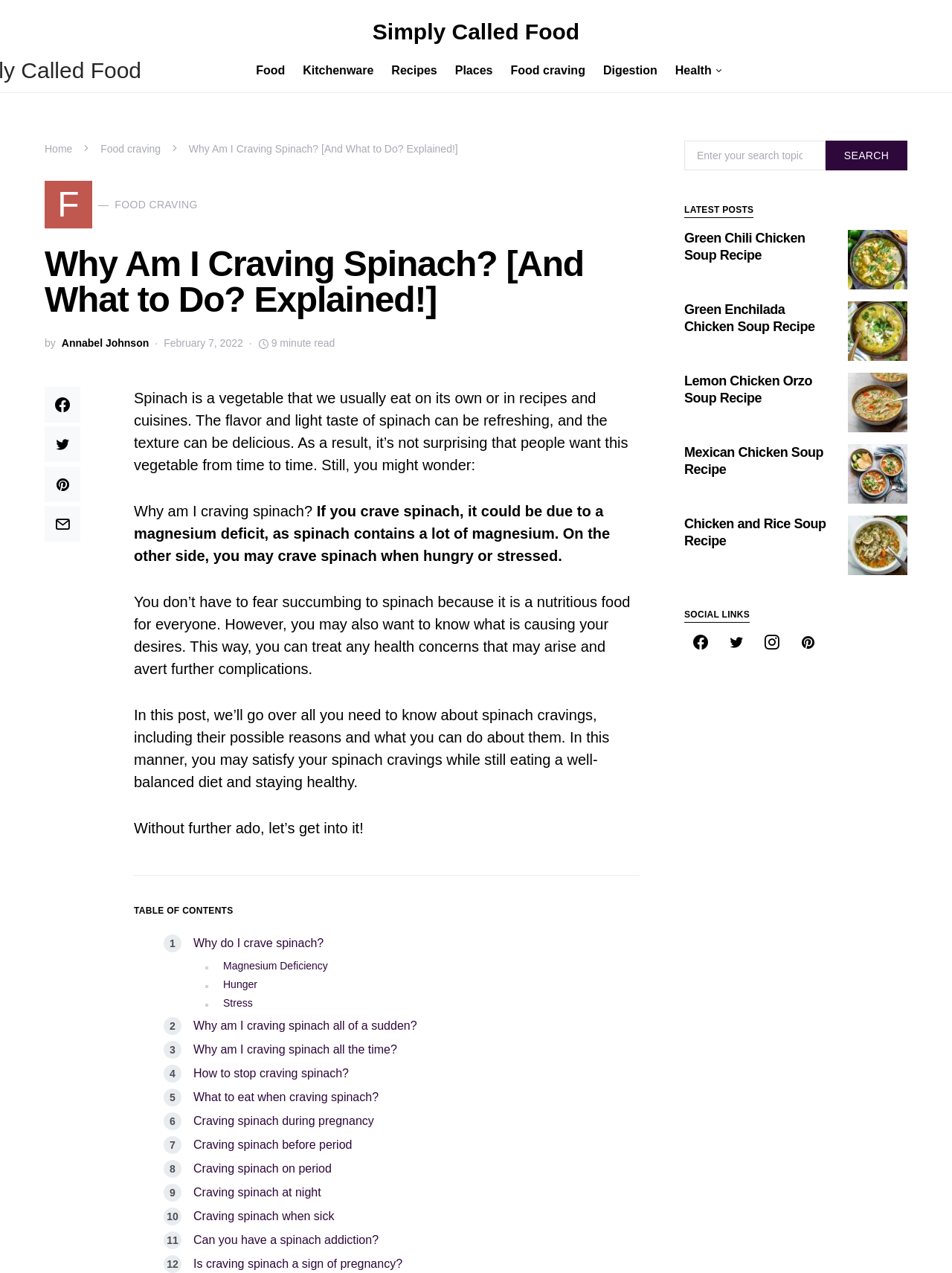Provide the bounding box coordinates for the UI element described in this sentence: "Annabel Johnson". The coordinates should be four float values between 0 and 1, i.e., [left, top, right, bottom].

[0.065, 0.264, 0.156, 0.276]